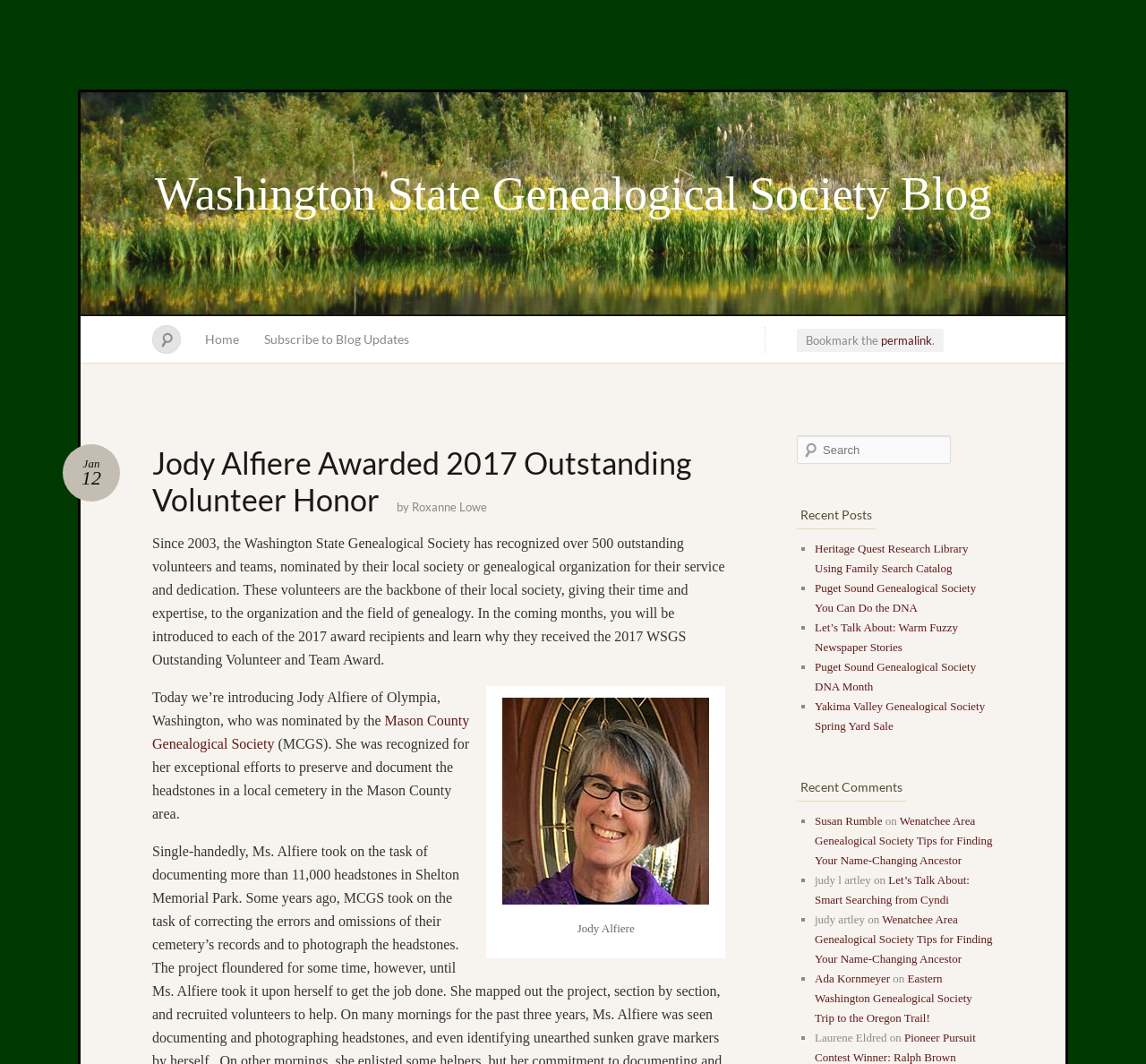Answer briefly with one word or phrase:
How many recent posts are listed?

5